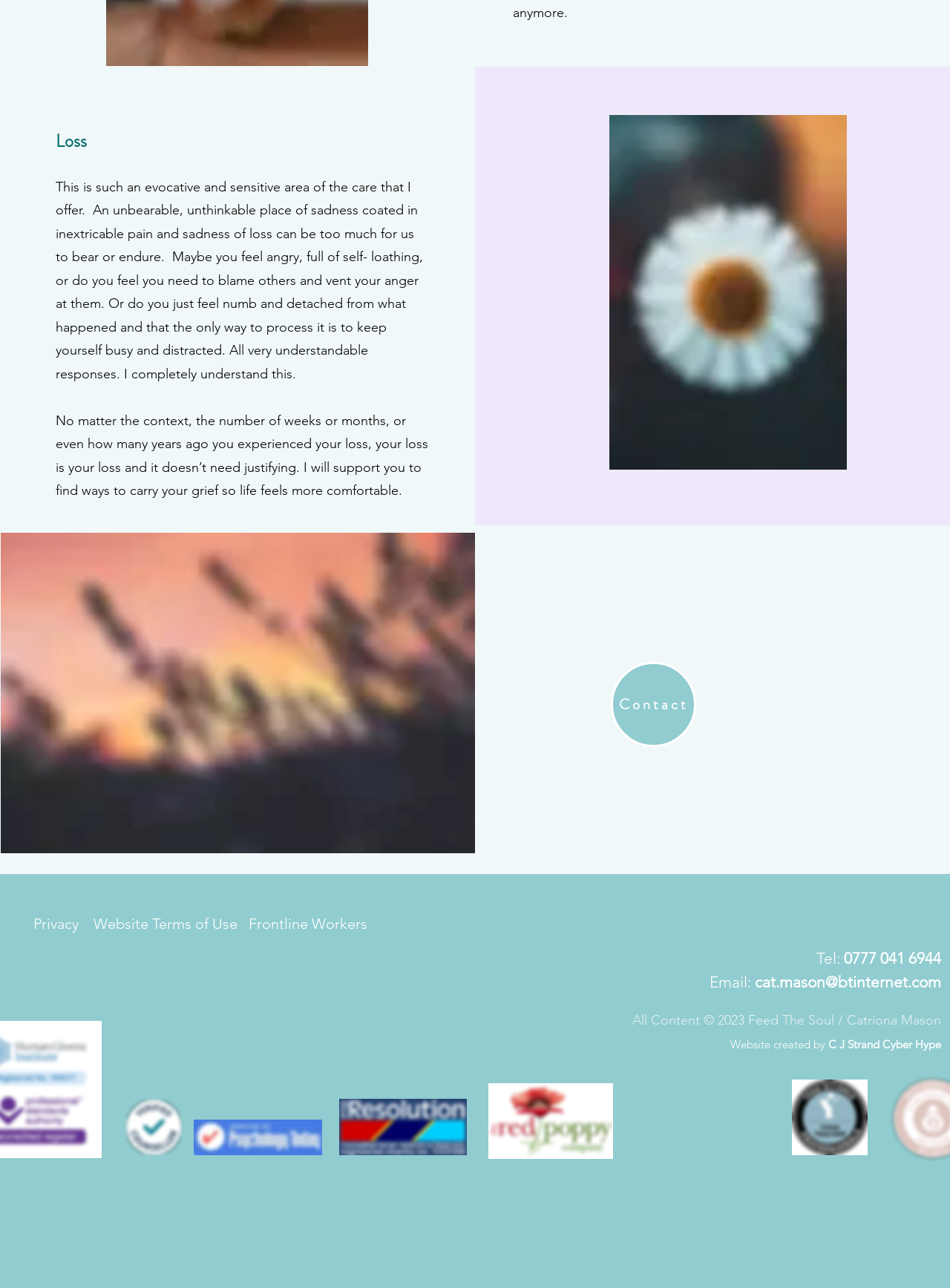Using the description: "Documentary", identify the bounding box of the corresponding UI element in the screenshot.

None